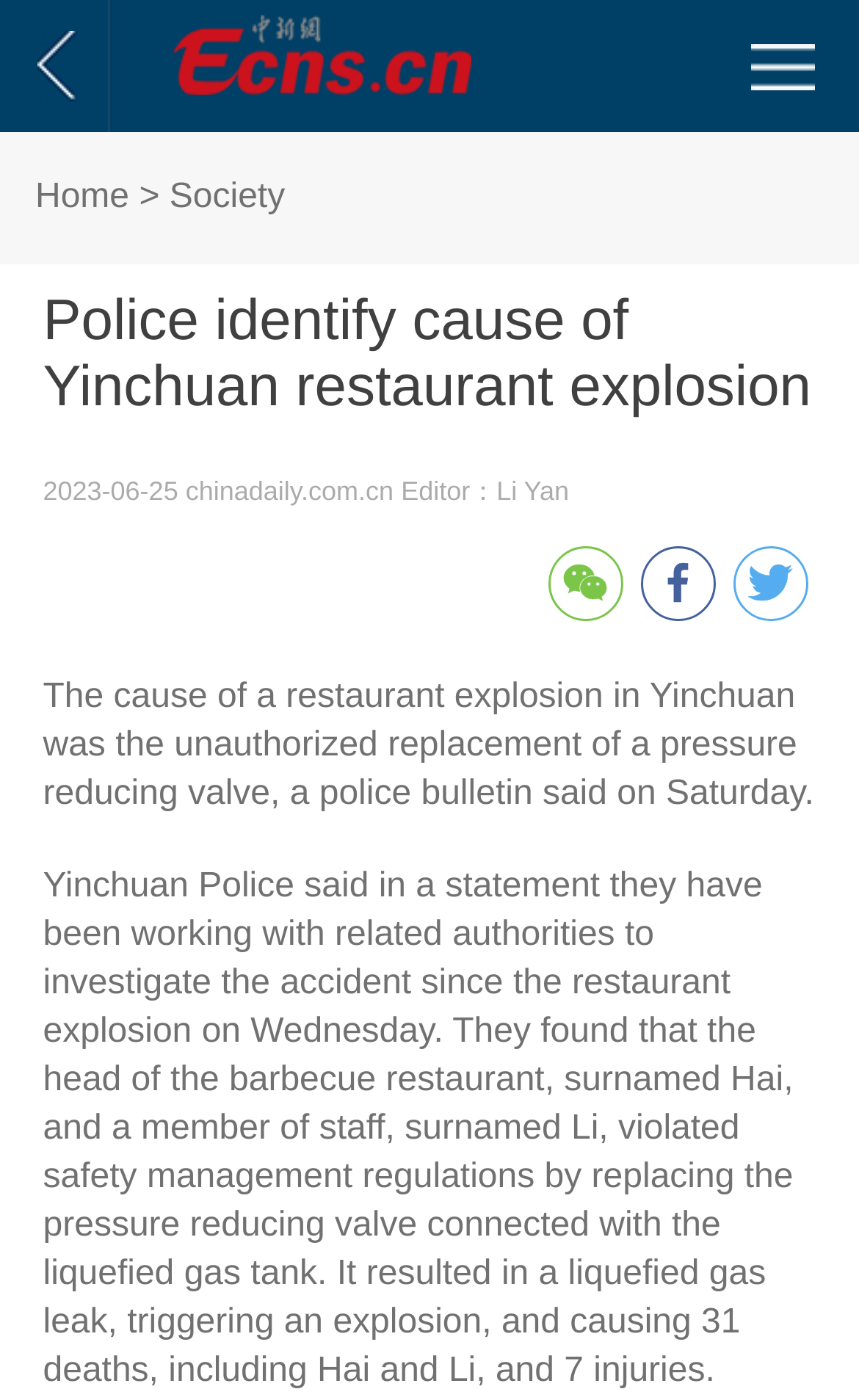Can you extract the primary headline text from the webpage?

Police identify cause of Yinchuan restaurant explosion